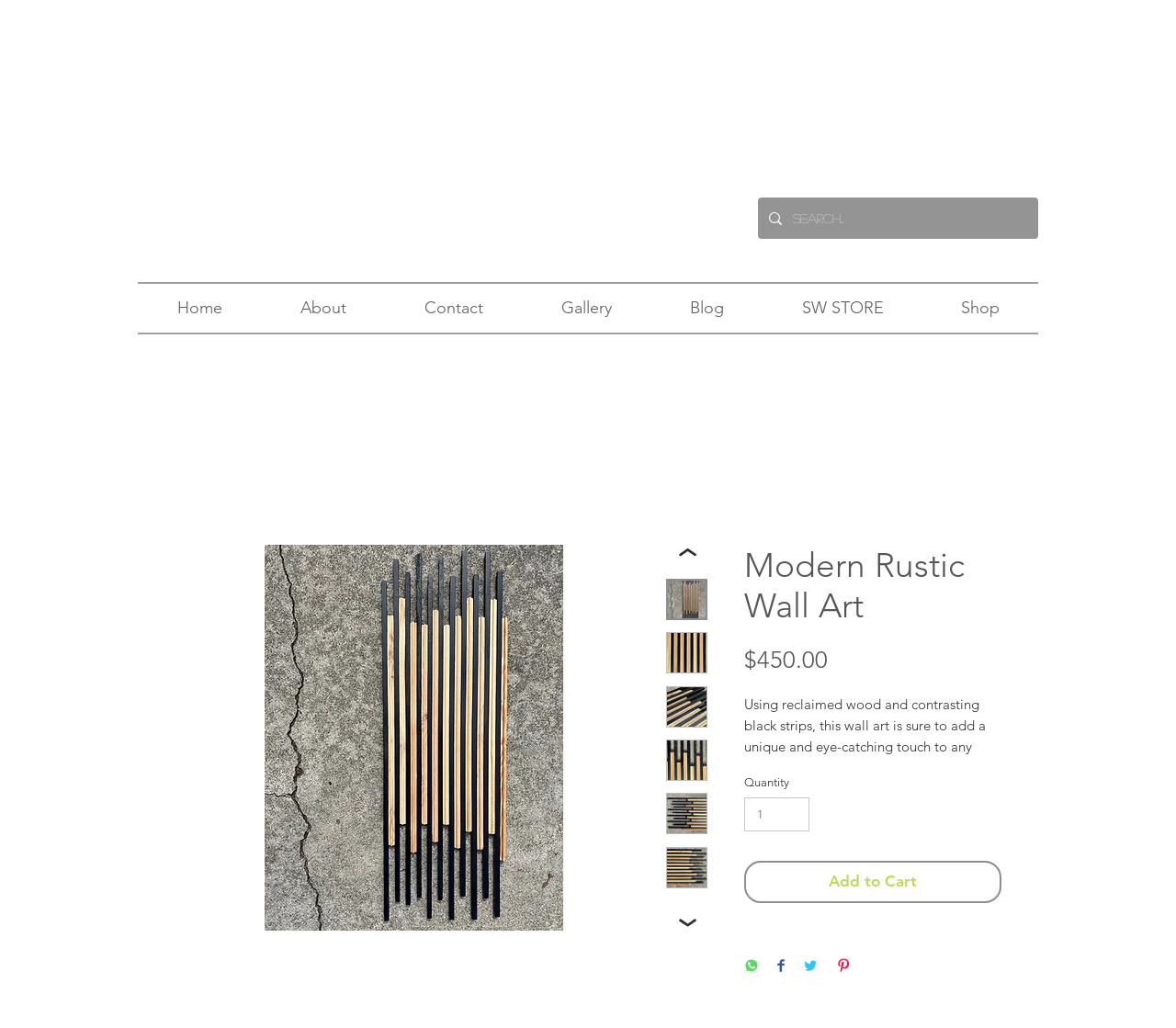Locate the bounding box coordinates of the area where you should click to accomplish the instruction: "Search for products".

[0.645, 0.192, 0.883, 0.232]